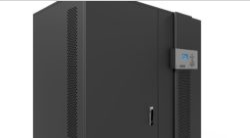Please reply with a single word or brief phrase to the question: 
What is the primary function of the Labscand DS3200?

Backup power